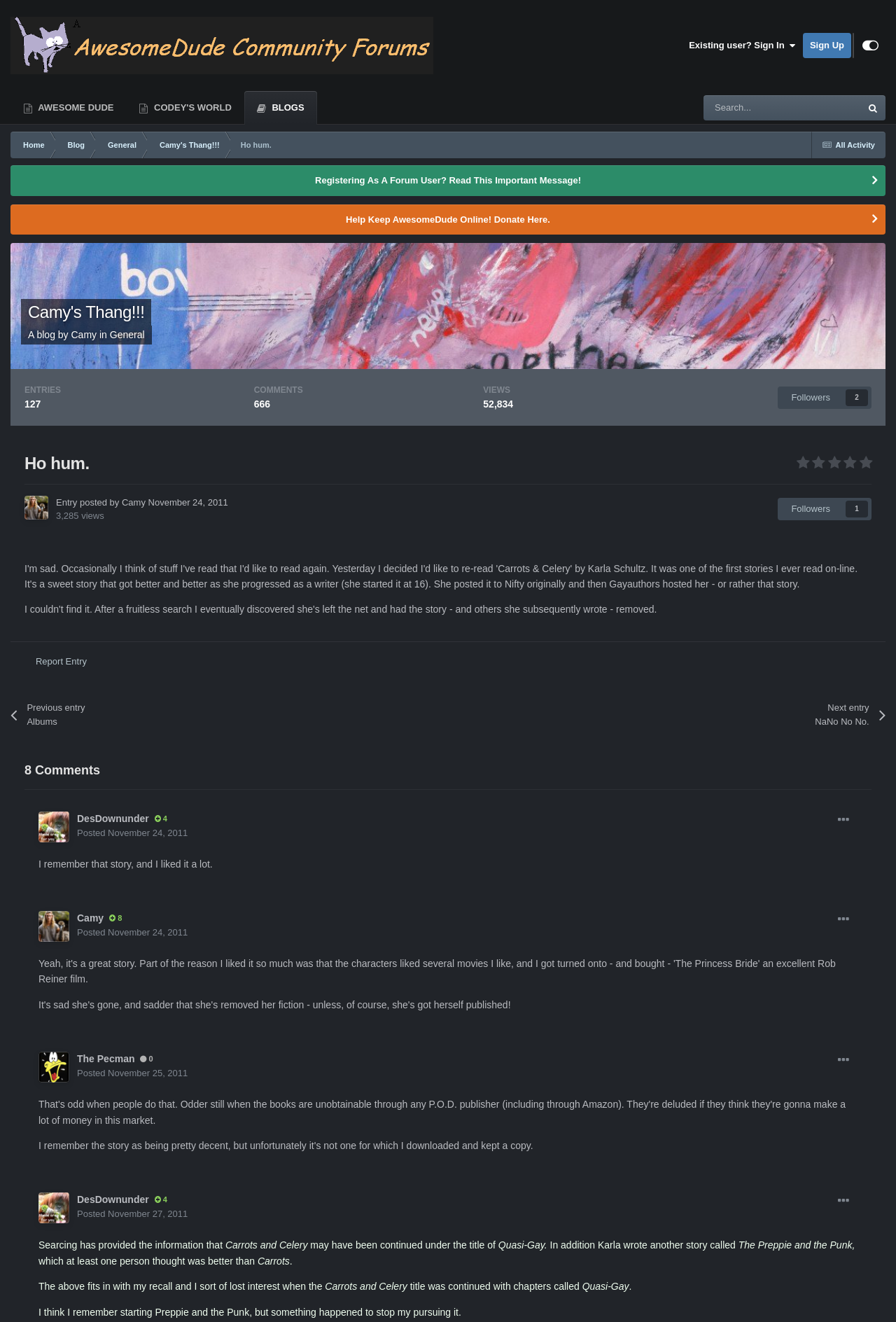Locate the bounding box coordinates of the clickable element to fulfill the following instruction: "Add to Lightbox". Provide the coordinates as four float numbers between 0 and 1 in the format [left, top, right, bottom].

None